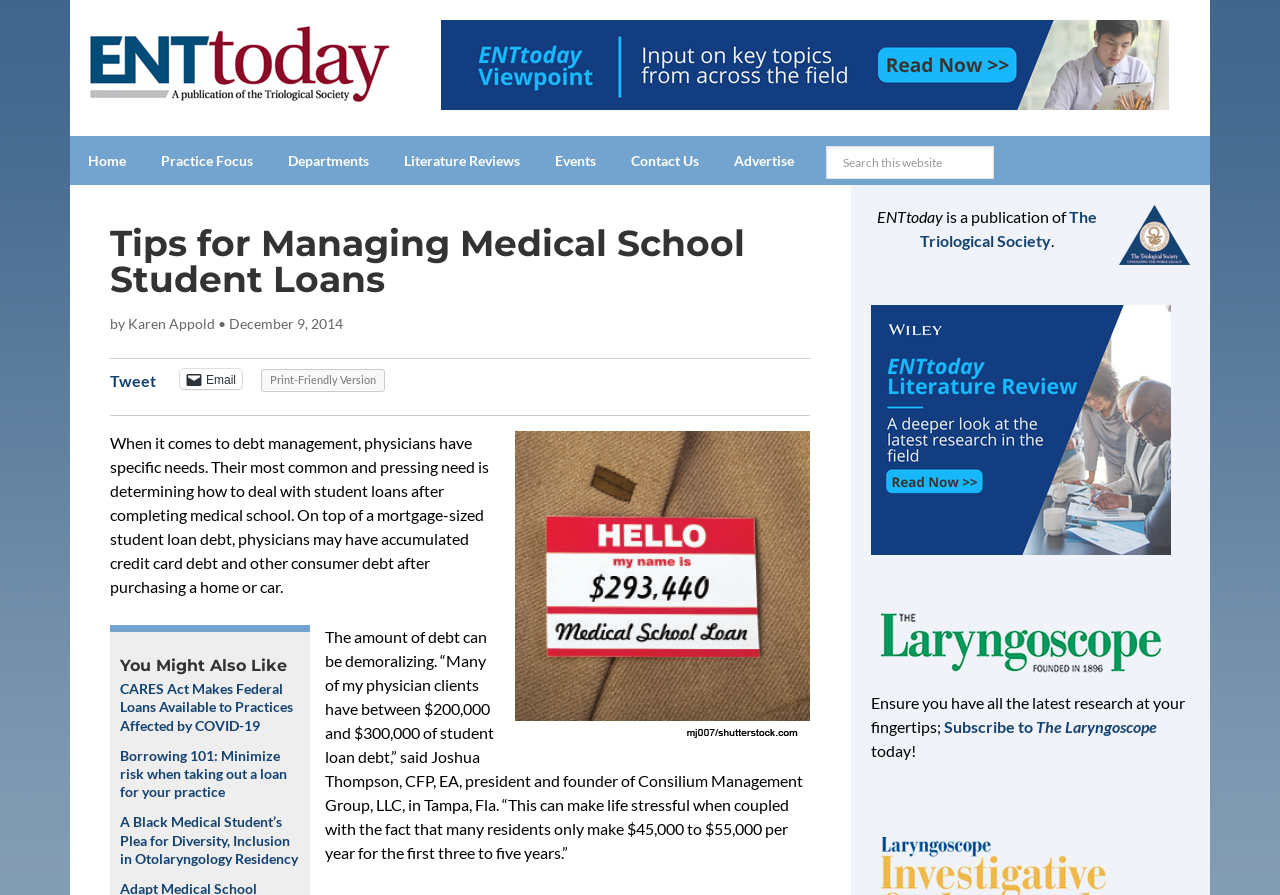Could you determine the bounding box coordinates of the clickable element to complete the instruction: "Search this website"? Provide the coordinates as four float numbers between 0 and 1, i.e., [left, top, right, bottom].

[0.645, 0.163, 0.777, 0.2]